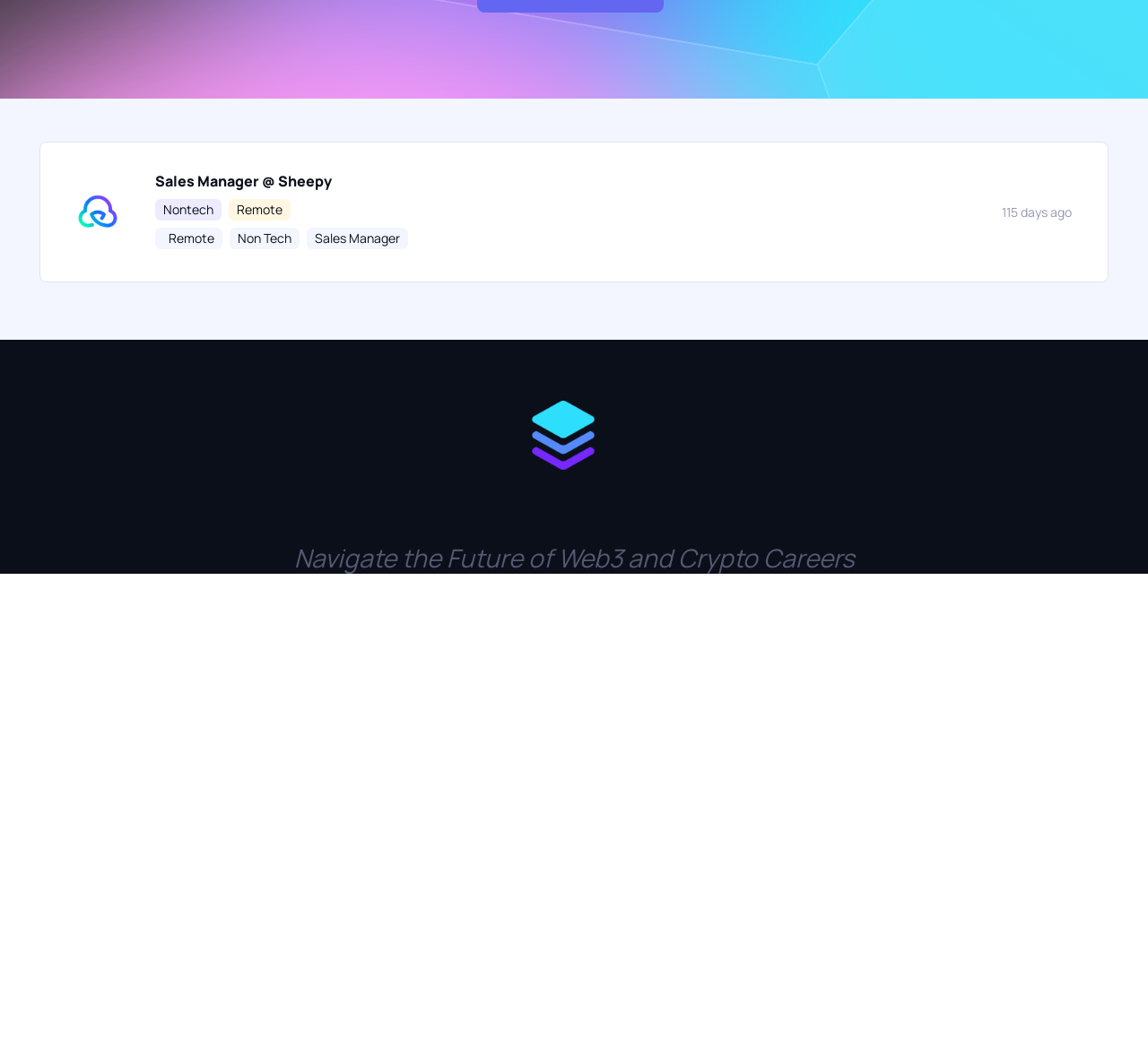Please provide the bounding box coordinates for the UI element as described: "Non Tech". The coordinates must be four floats between 0 and 1, represented as [left, top, right, bottom].

[0.2, 0.219, 0.261, 0.24]